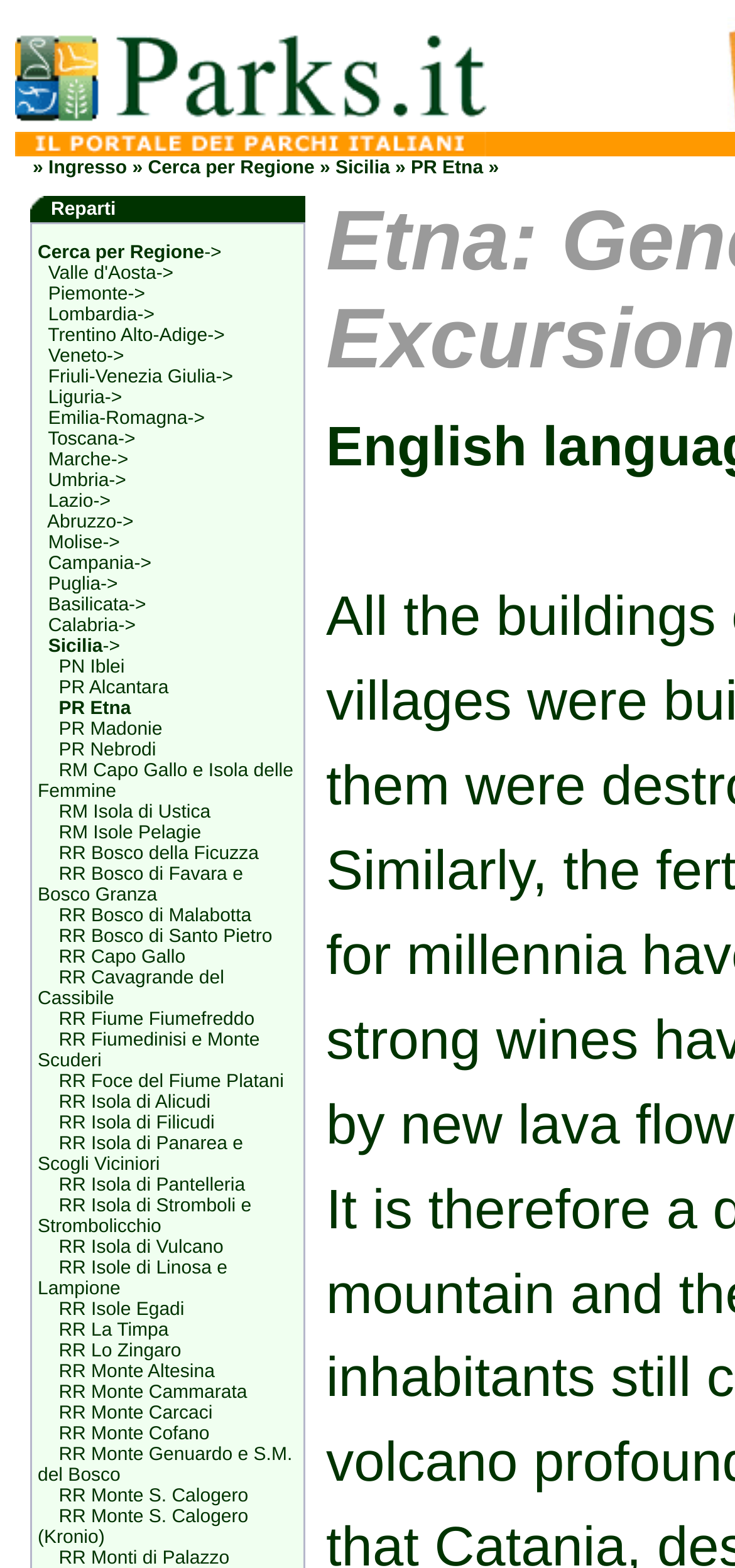Highlight the bounding box coordinates of the element you need to click to perform the following instruction: "Go to Home Page."

None